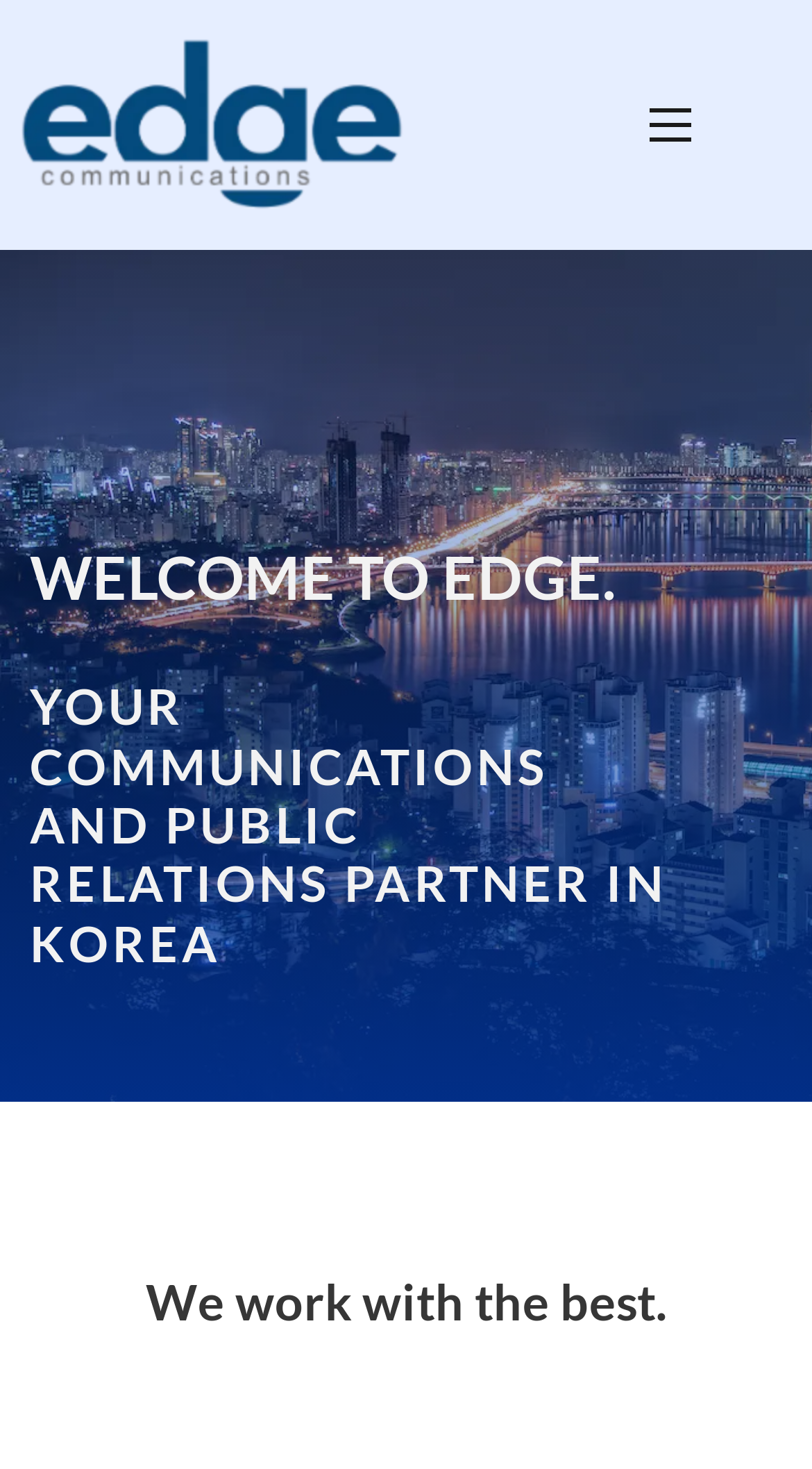Determine the bounding box coordinates for the UI element matching this description: "aria-label="Edge Communications Home Page"".

[0.0, 0.0, 0.513, 0.17]